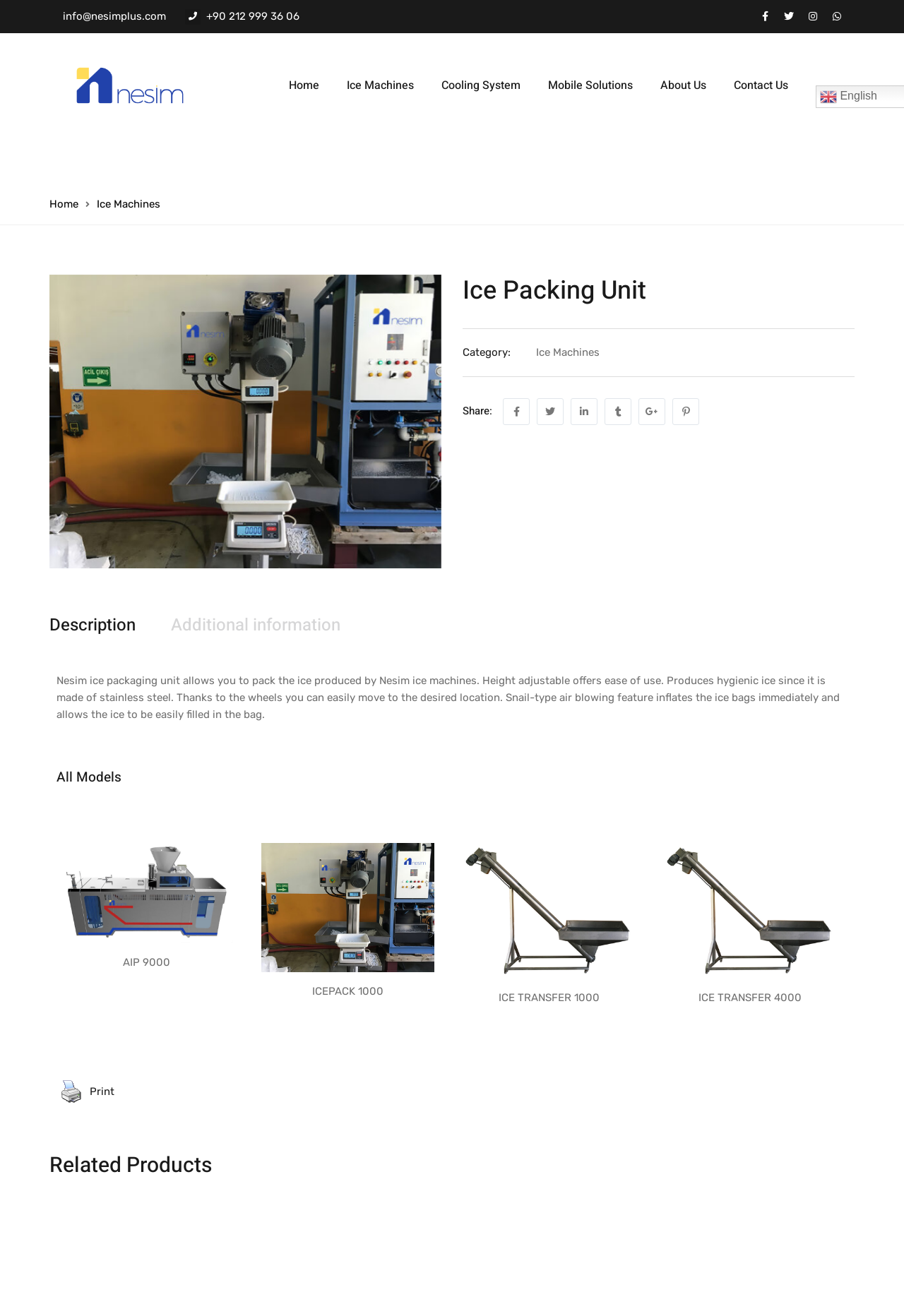Identify the bounding box coordinates of the part that should be clicked to carry out this instruction: "Learn more about the product description".

[0.055, 0.467, 0.15, 0.484]